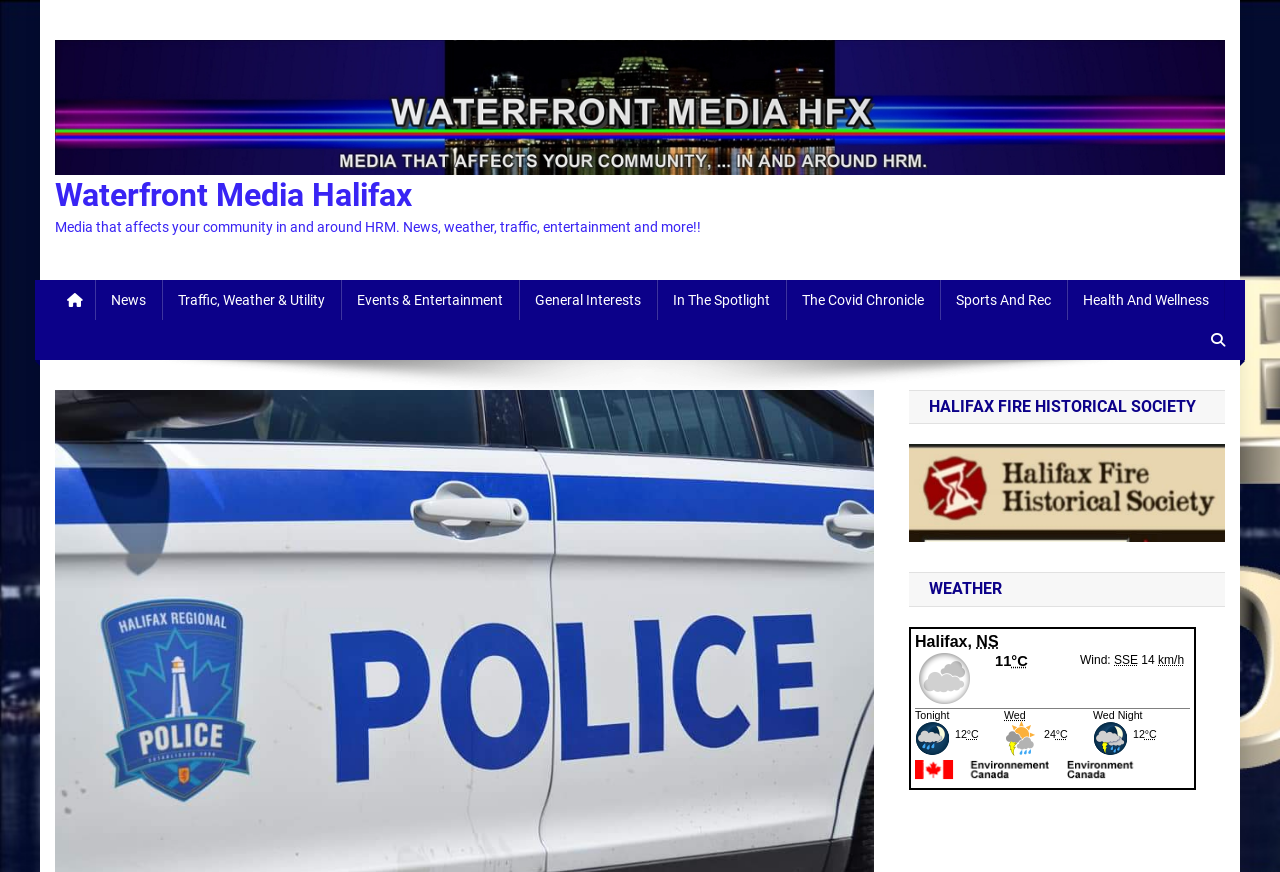What type of media is presented on this website?
Look at the image and answer the question with a single word or phrase.

News and entertainment